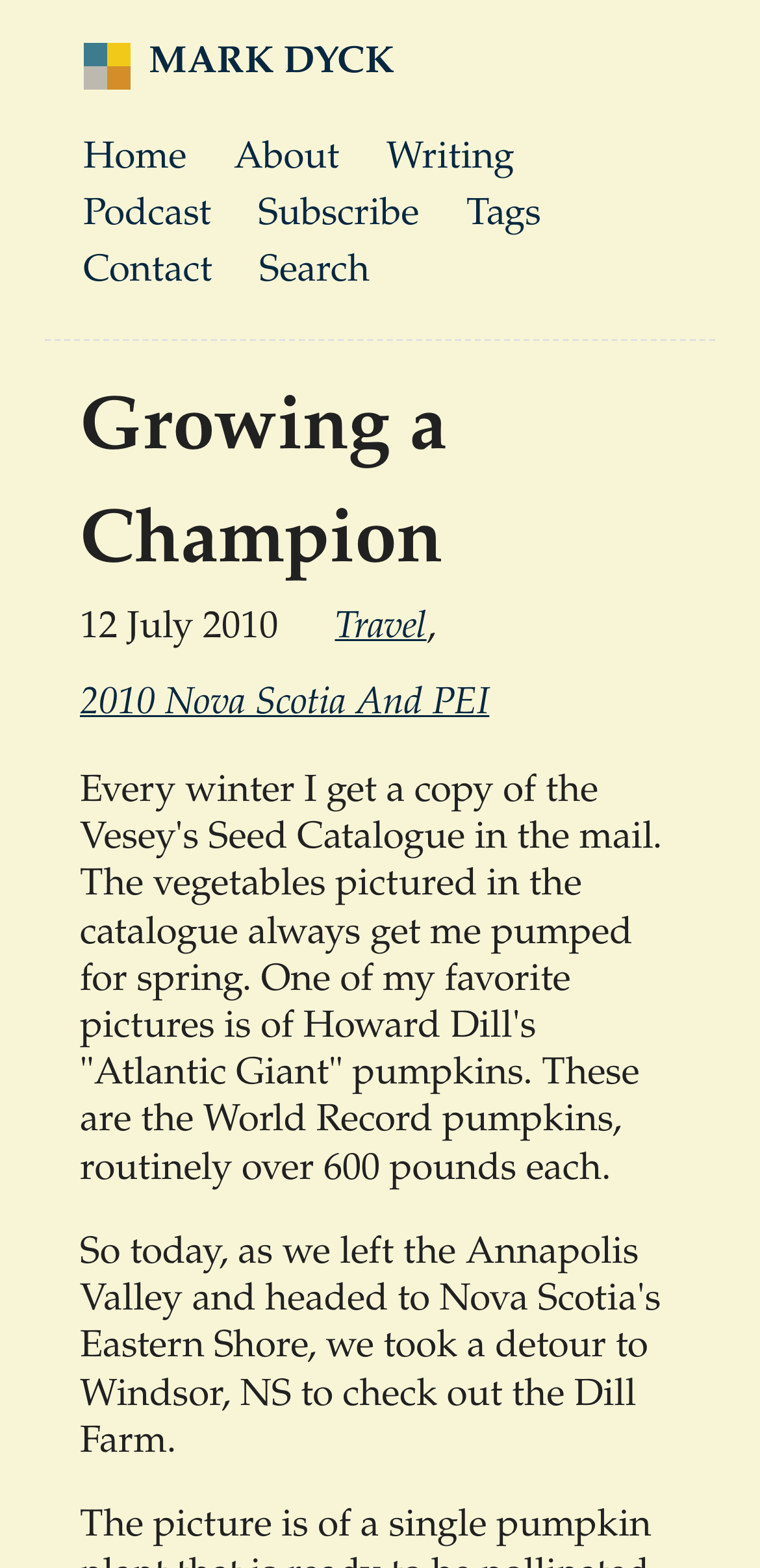Locate the bounding box coordinates of the area that needs to be clicked to fulfill the following instruction: "read about Mark Dyck". The coordinates should be in the format of four float numbers between 0 and 1, namely [left, top, right, bottom].

[0.308, 0.09, 0.446, 0.114]